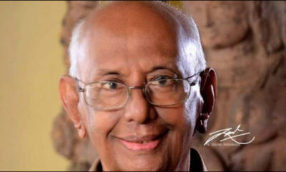What is the tone of the elderly man's expression?
Using the information presented in the image, please offer a detailed response to the question.

The caption describes the elderly man's expression as 'smiling' and 'warm and inviting', which implies a friendly and approachable demeanor.